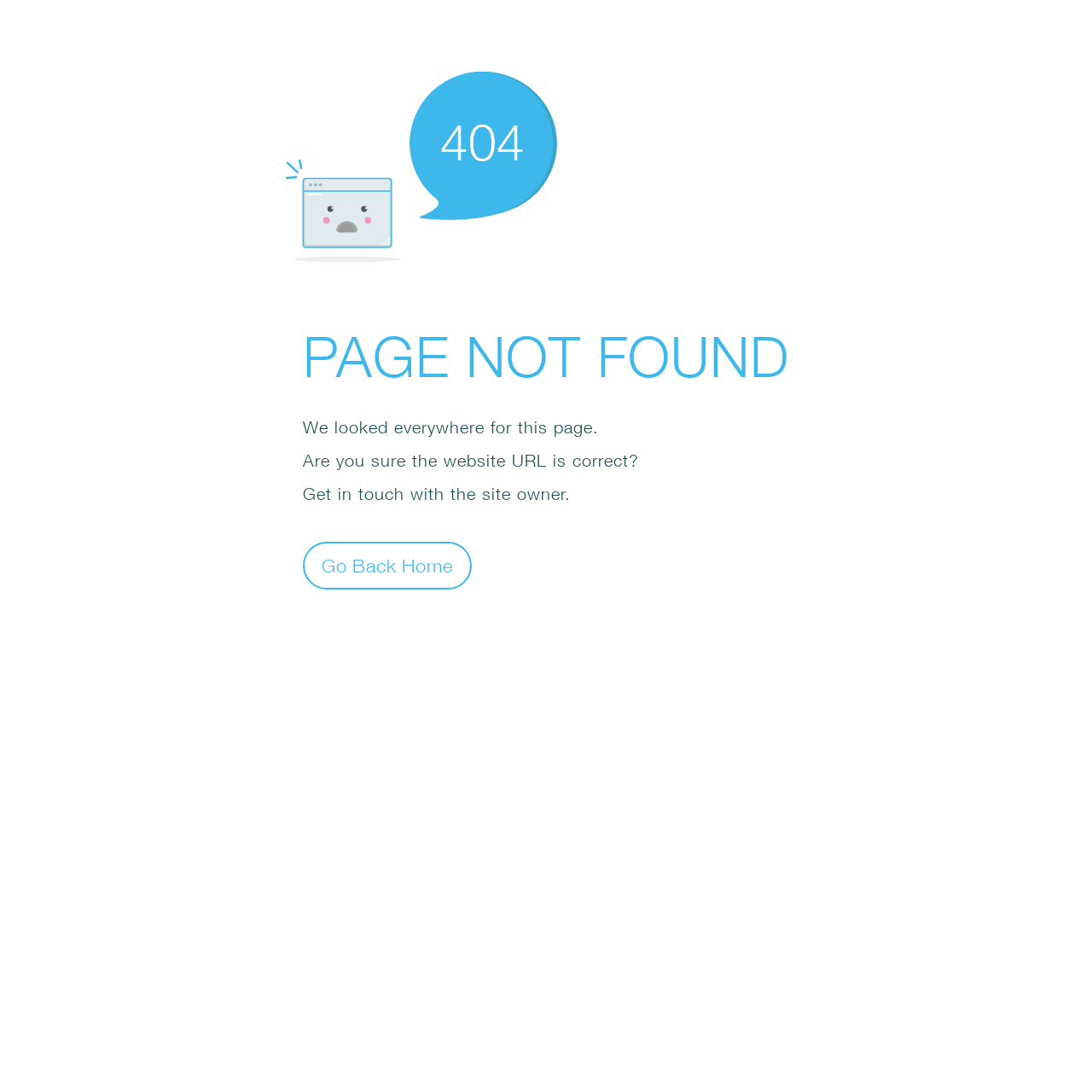Provide the bounding box coordinates of the HTML element this sentence describes: "Go Back Home". The bounding box coordinates consist of four float numbers between 0 and 1, i.e., [left, top, right, bottom].

[0.277, 0.496, 0.432, 0.54]